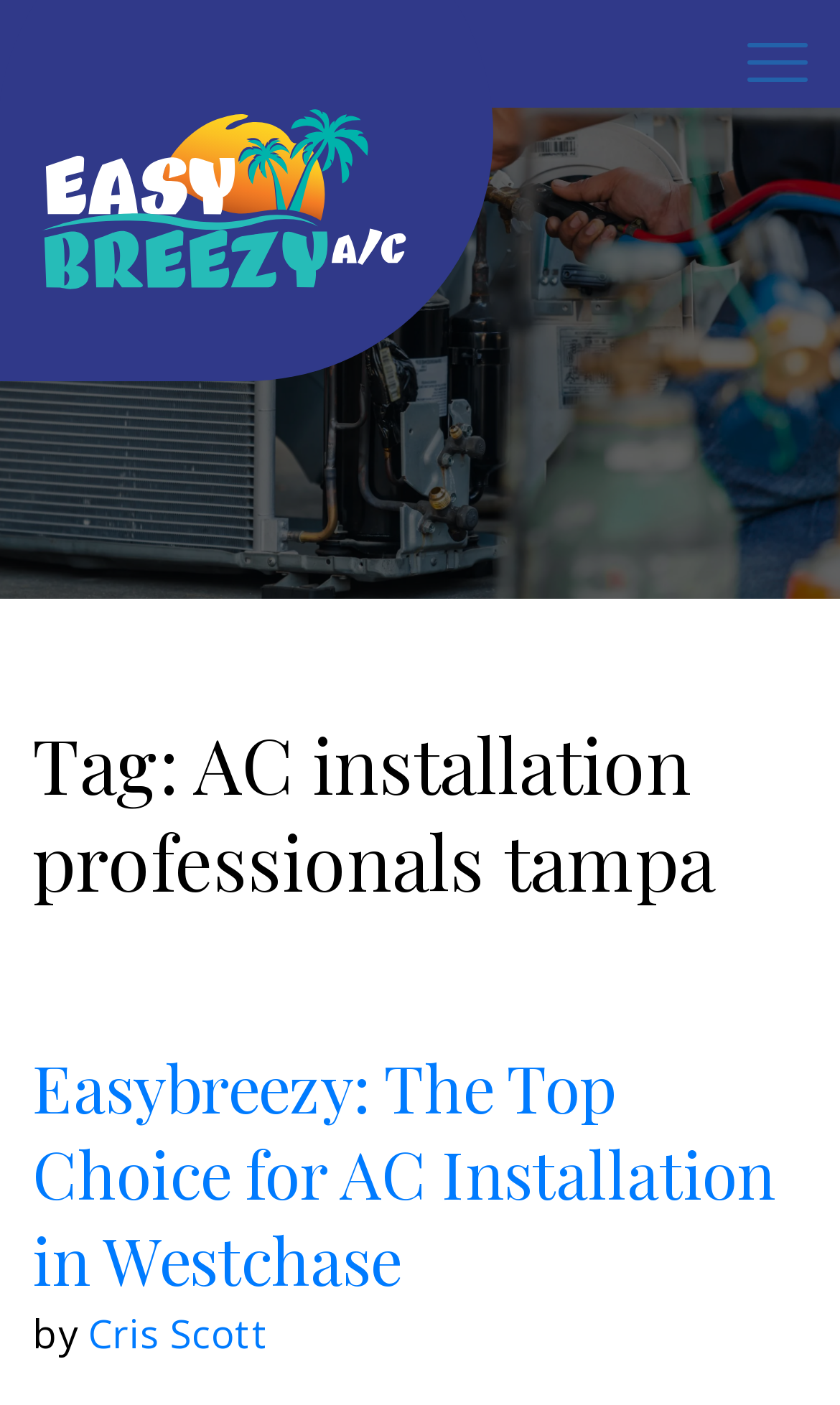Using the information from the screenshot, answer the following question thoroughly:
What is the topic of the current webpage?

The topic of the current webpage can be determined by looking at the heading 'Tag: AC installation professionals tampa' which is located near the top of the webpage.